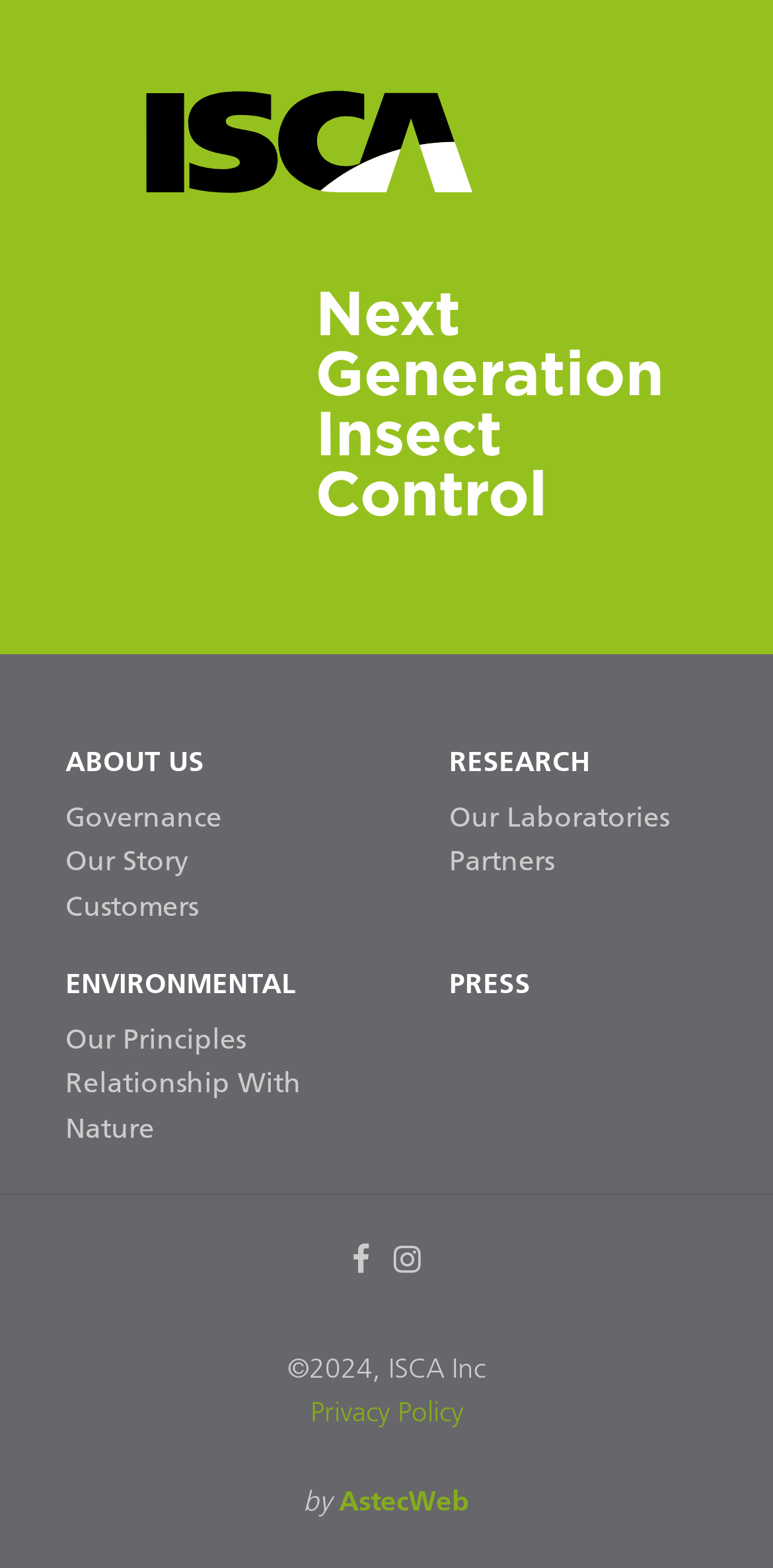Determine the bounding box coordinates of the clickable region to execute the instruction: "visit Formula Scout". The coordinates should be four float numbers between 0 and 1, denoted as [left, top, right, bottom].

None